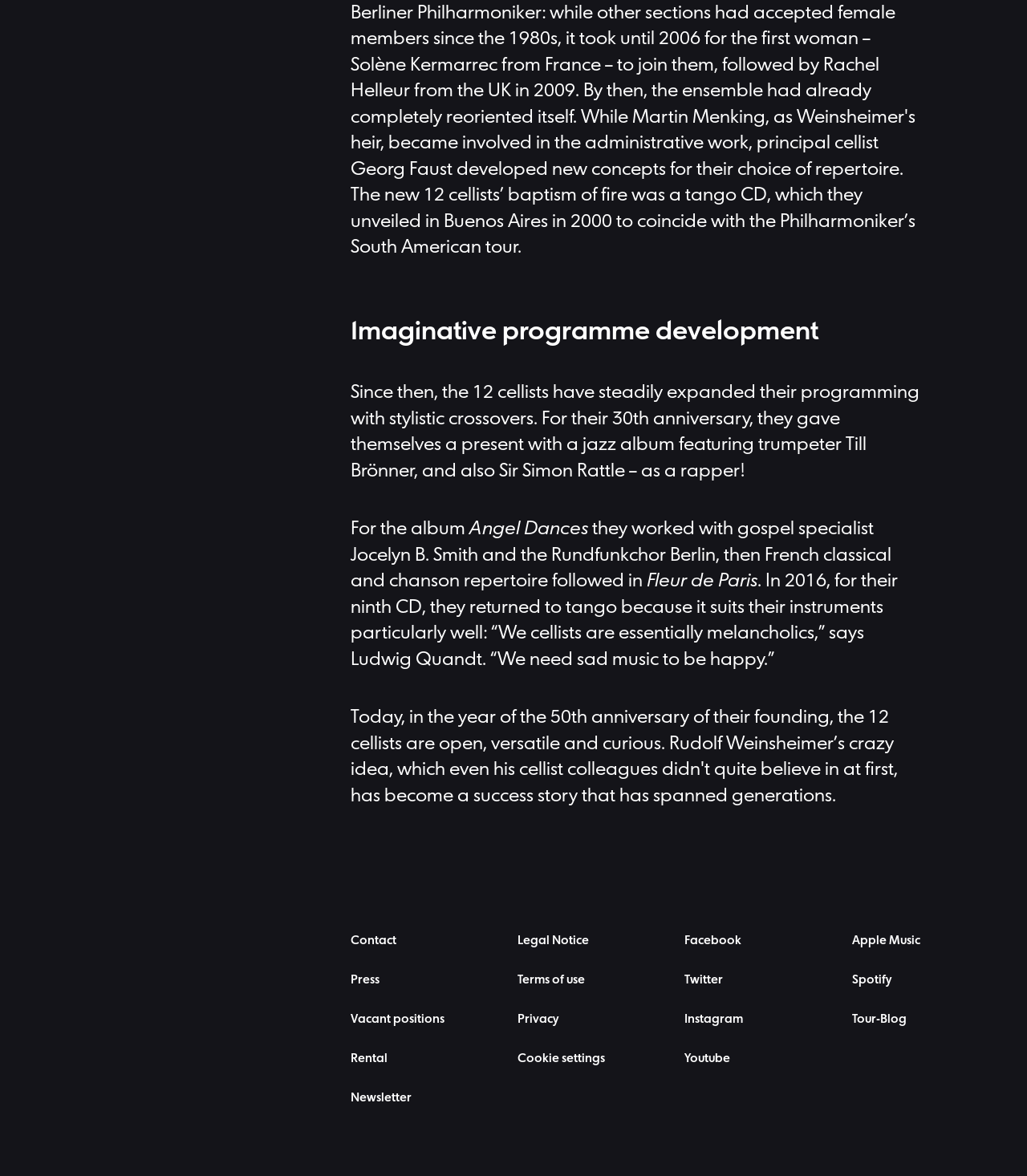What is the name of the social media platform with a link at the bottom of the page?
Using the information from the image, give a concise answer in one word or a short phrase.

Facebook